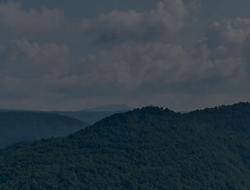Explain the image in a detailed way.

The image features a scenic view of rolling hills, showcasing a lush green landscape under a partly cloudy sky. The tops of the hills gently rise and fall, creating a serene backdrop that conveys a sense of tranquility and natural beauty. The clouds above are soft and scattered, casting varying shades of light and shadow across the terrain. This picturesque scene evokes feelings of peacefulness and connection to nature, perfect for those seeking respite from bustling city life.